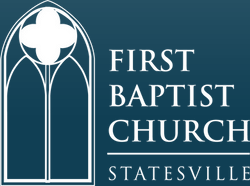Offer a comprehensive description of the image.

The image features the logo of the First Baptist Church of Statesville, characterized by a stylized representation of a church window. The logo incorporates a prominent three-part arched design, centered with a floral motif, which embodies the church’s commitment to faith and community. Below the window graphic, the name "FIRST BAPTIST CHURCH" is displayed in bold, elegant lettering, followed by the word "STATESVILLE" in a slightly smaller font size. The background features a deep blue gradient that enhances the visibility of the white text and design elements, creating a serene and inviting aesthetic that reflects the welcoming nature of the church community.